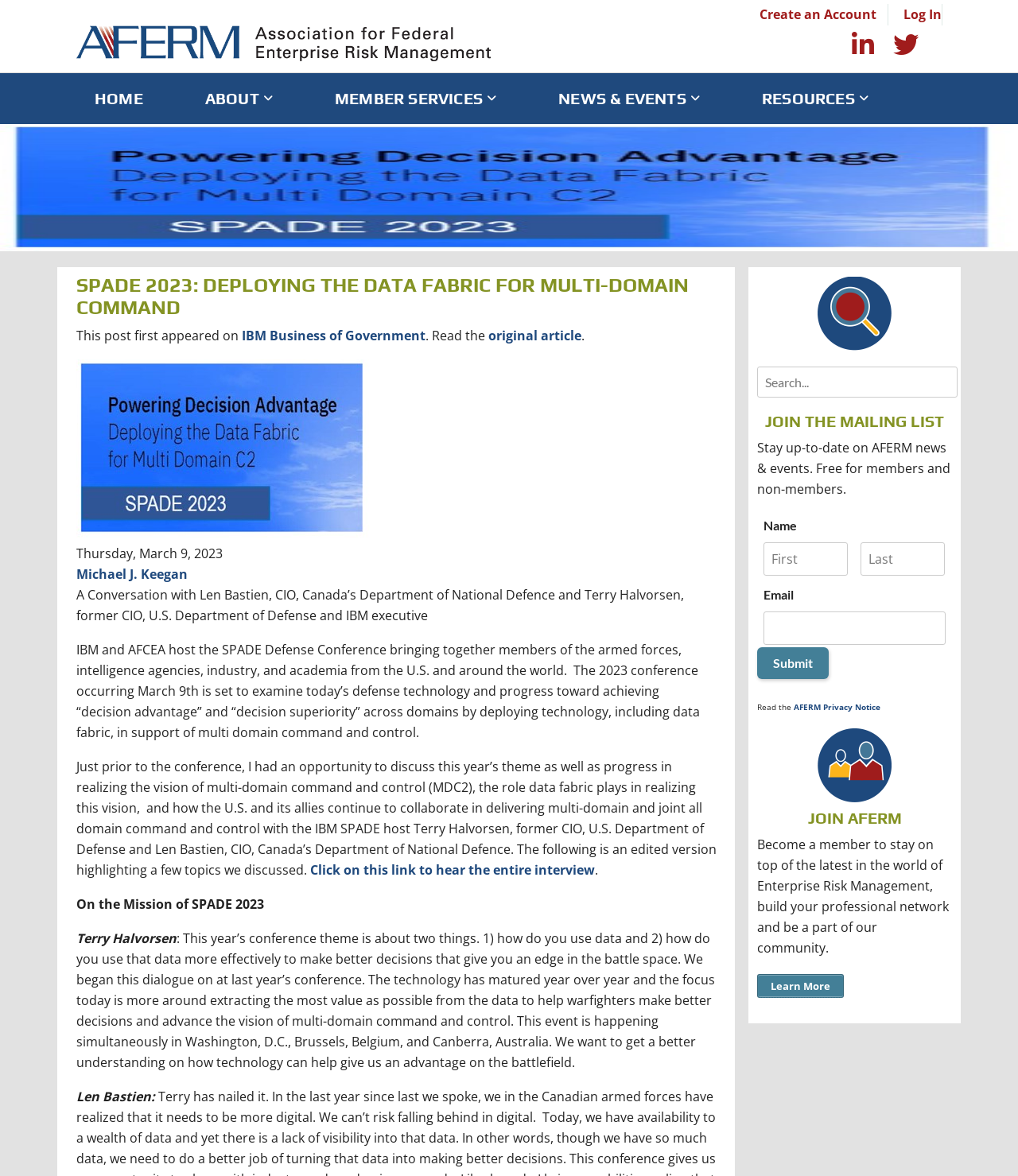Please locate the bounding box coordinates of the element that should be clicked to achieve the given instruction: "Follow on Facebook".

None